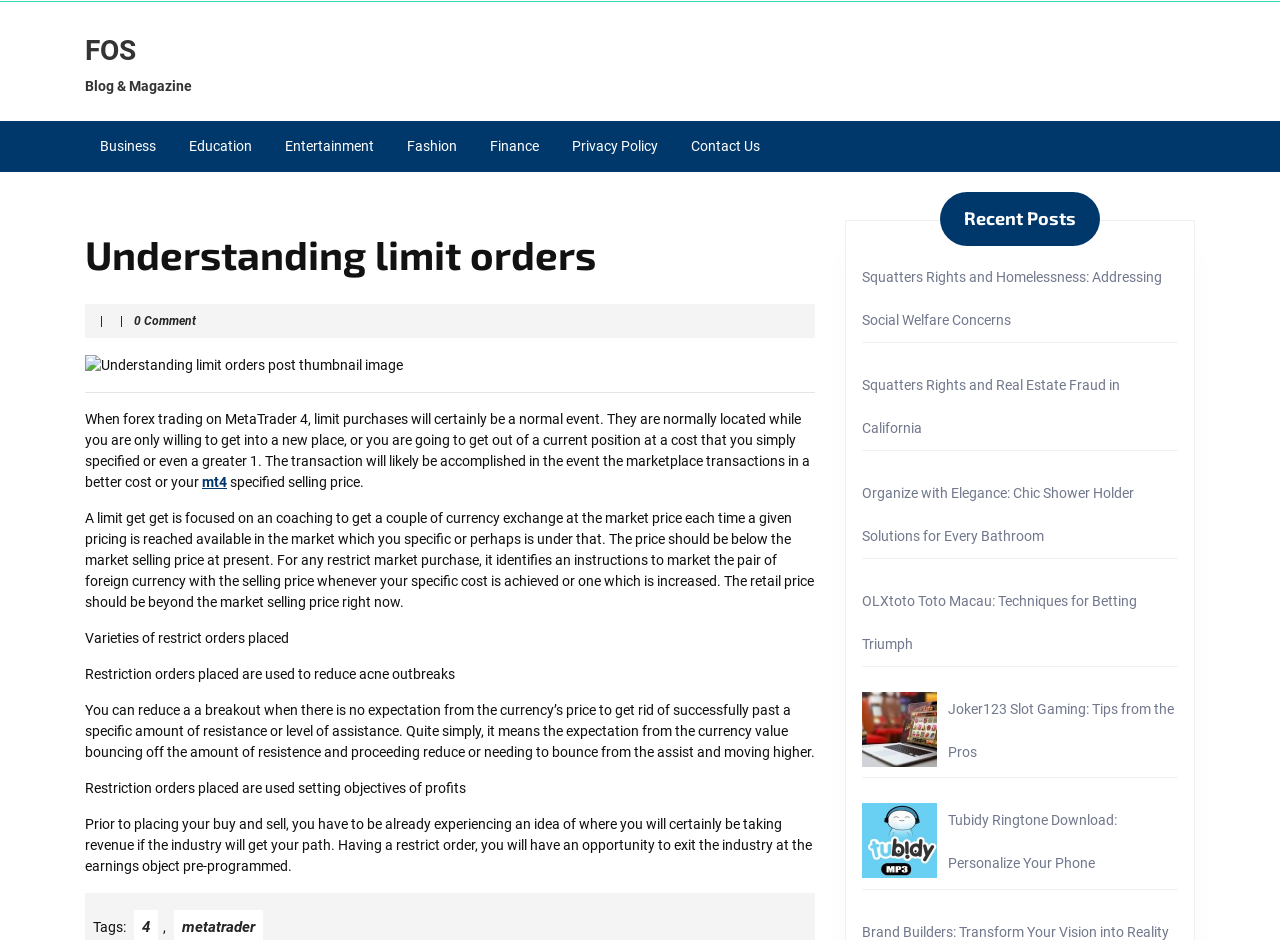Locate the bounding box coordinates of the UI element described by: "Finance". The bounding box coordinates should consist of four float numbers between 0 and 1, i.e., [left, top, right, bottom].

[0.371, 0.129, 0.433, 0.183]